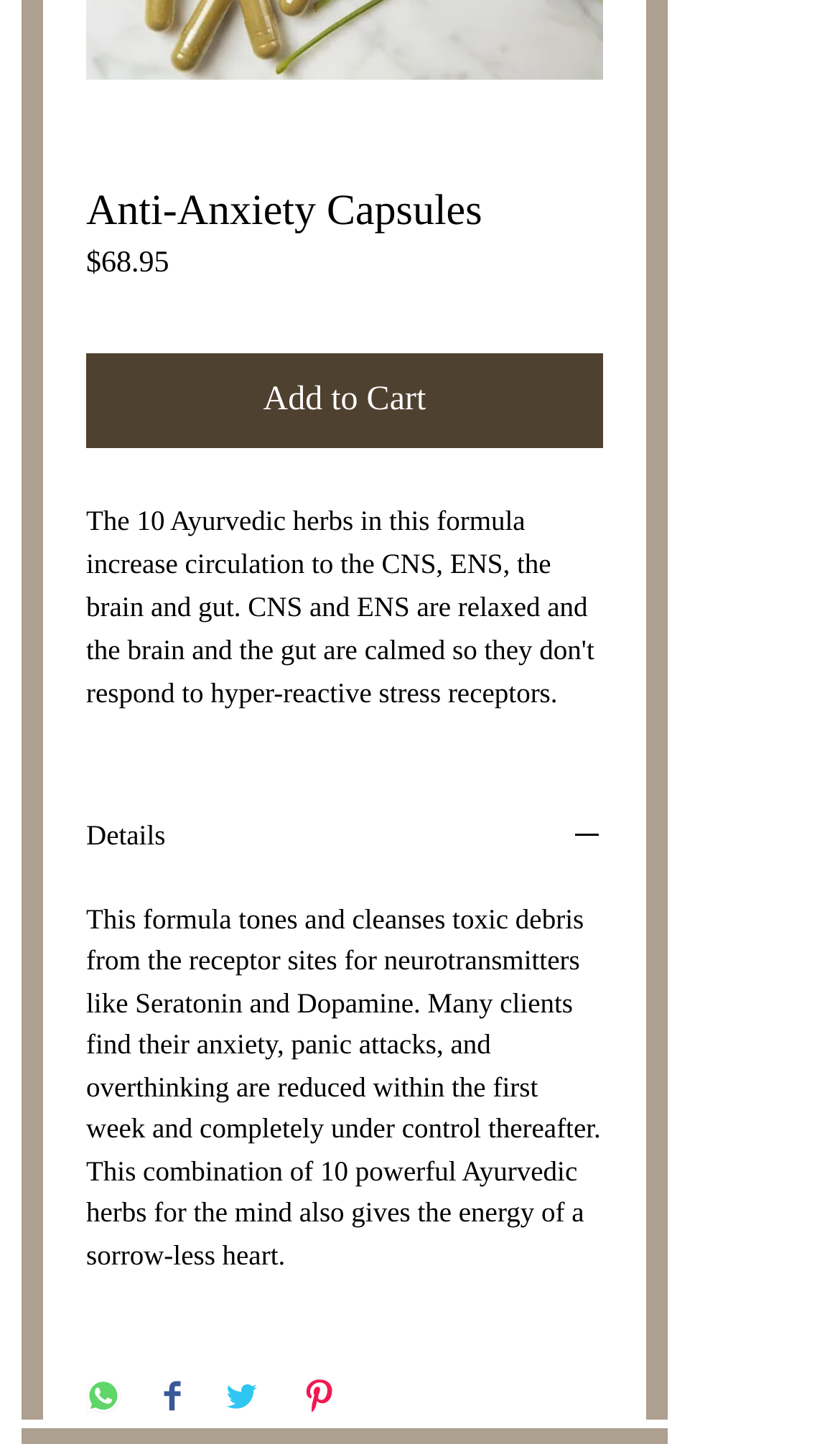How many buttons are there on the webpage?
Analyze the image and deliver a detailed answer to the question.

There are five buttons on the webpage, which are 'Add to Cart', 'Details', 'Share on WhatsApp', 'Share on Facebook', and 'Share on Twitter', and 'Pin on Pinterest'.